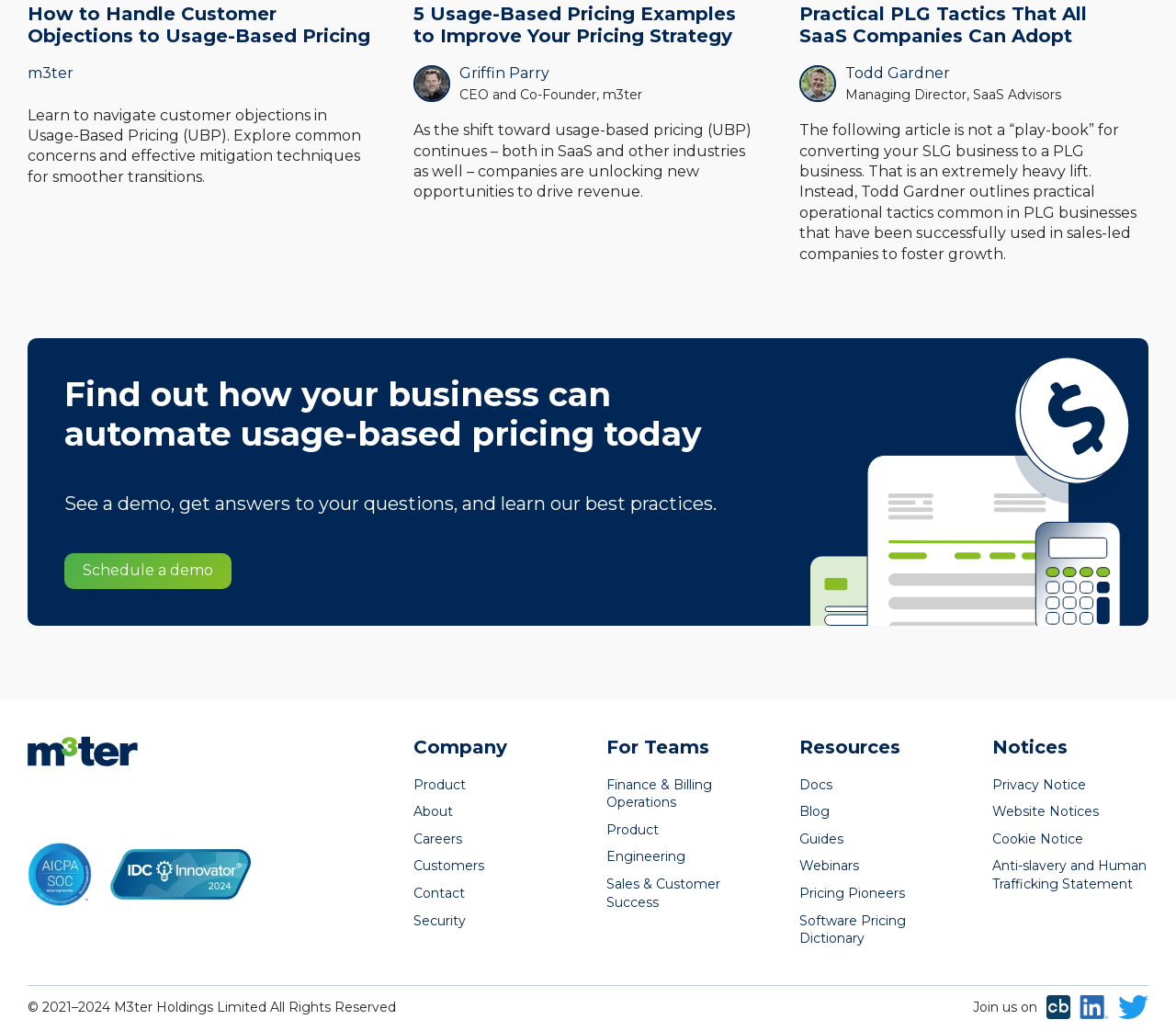Answer briefly with one word or phrase:
What is the topic of the first article on the webpage?

Usage-Based Pricing